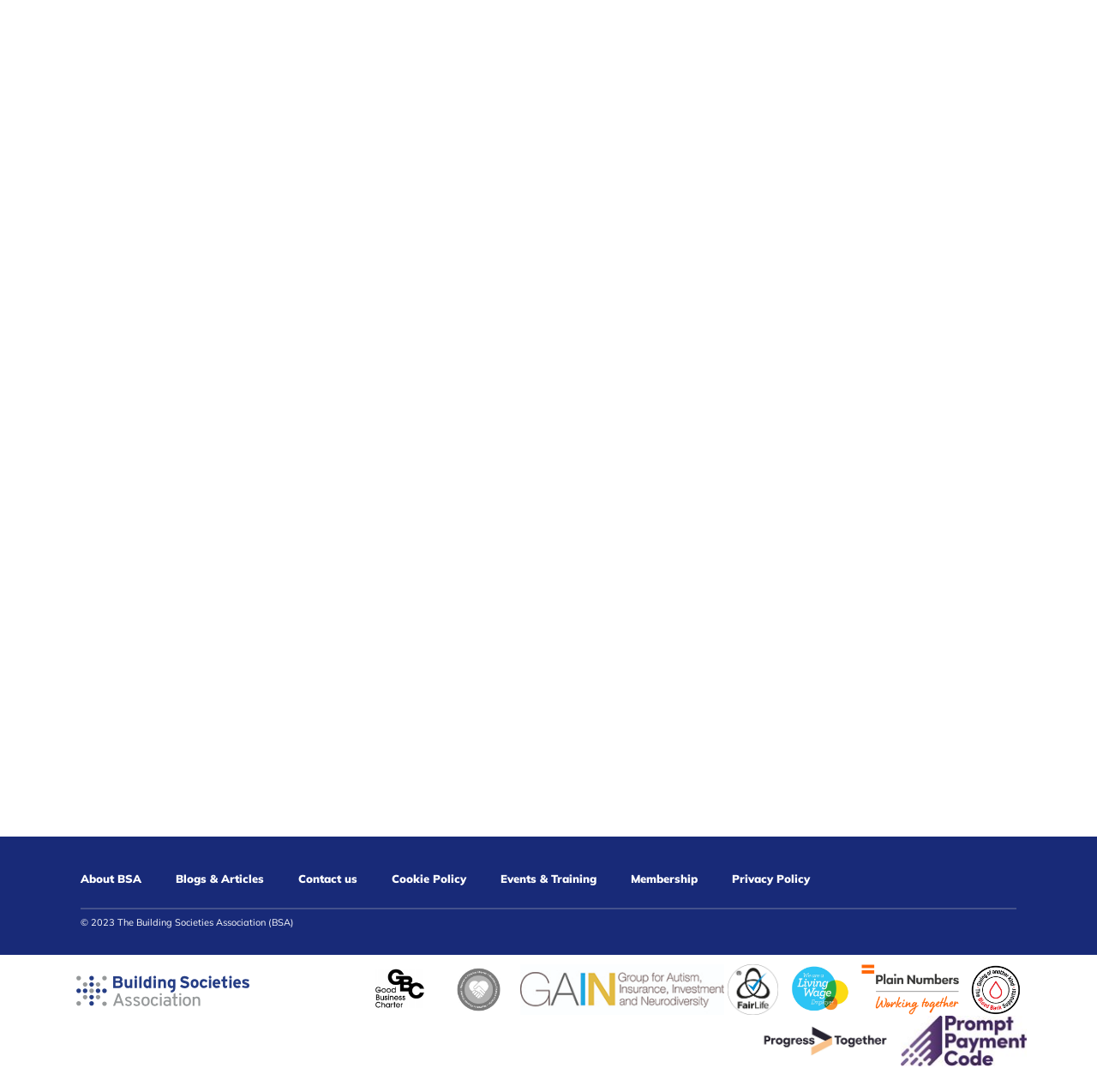Use a single word or phrase to respond to the question:
How many images are in the footer section?

7